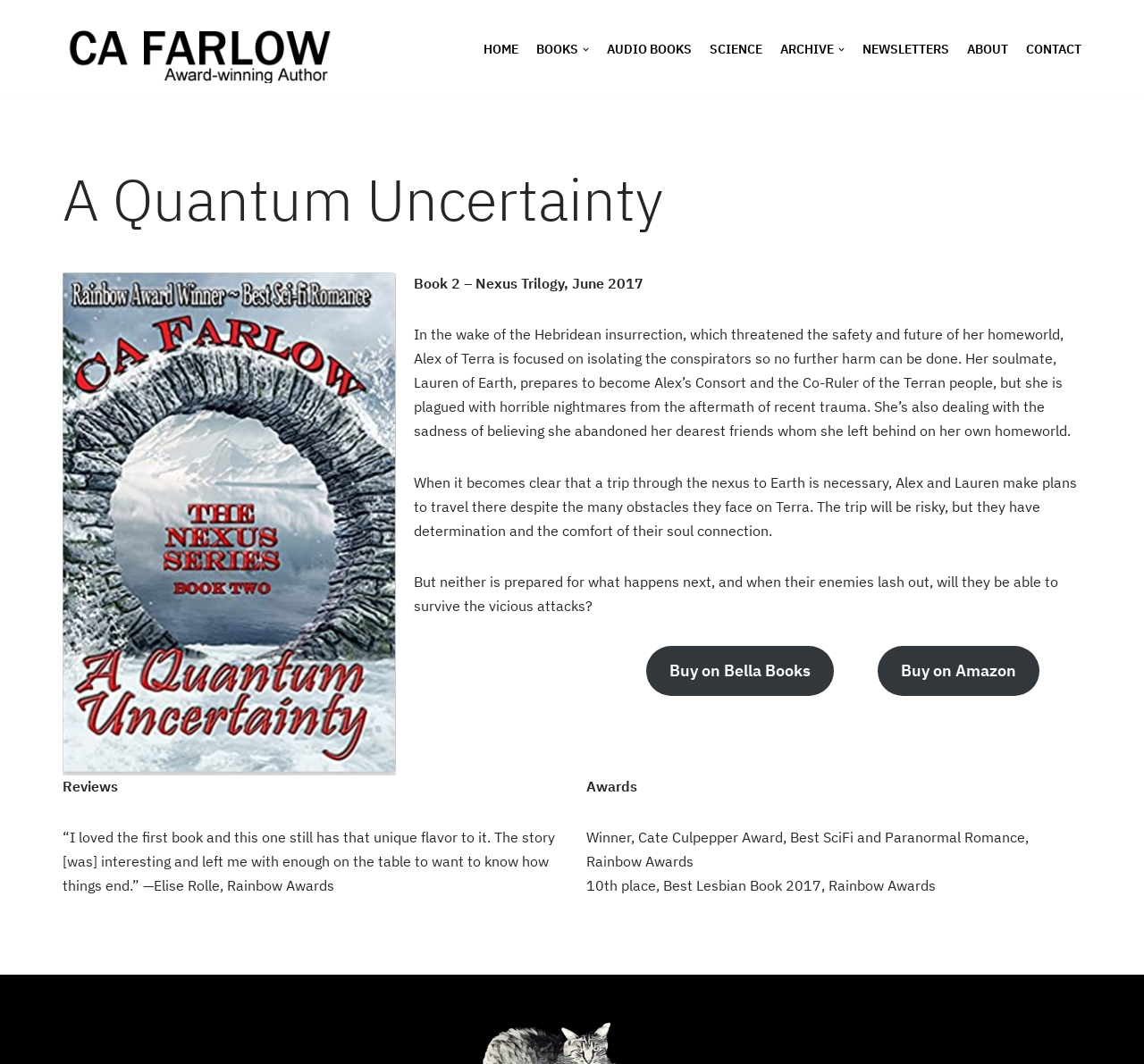Please specify the bounding box coordinates of the element that should be clicked to execute the given instruction: 'Click on the 'CONTACT' link'. Ensure the coordinates are four float numbers between 0 and 1, expressed as [left, top, right, bottom].

[0.897, 0.036, 0.945, 0.057]